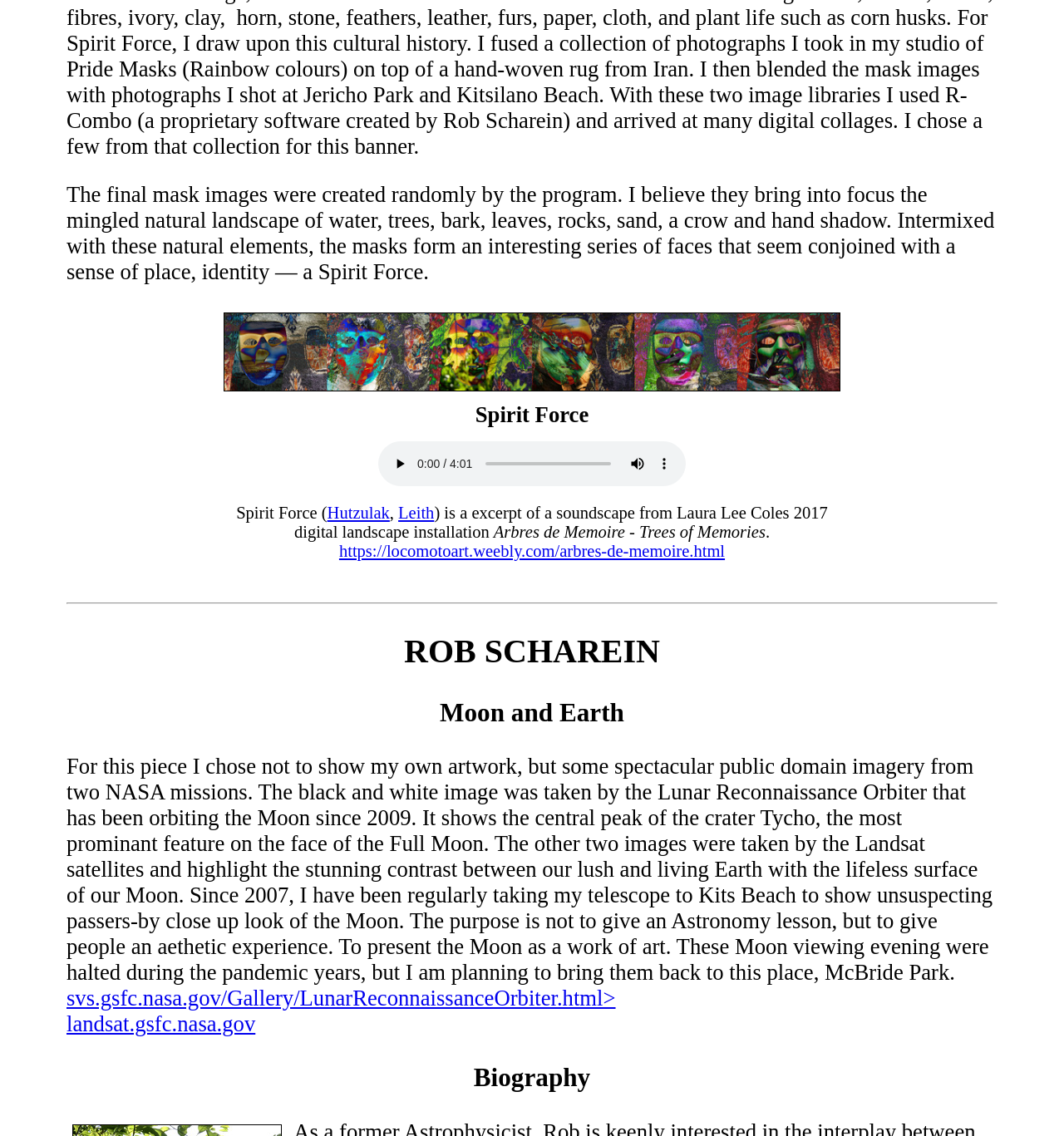Using the information in the image, give a comprehensive answer to the question: 
What is the purpose of the Moon viewing evenings?

The purpose of the Moon viewing evenings is to give people an aesthetic experience, as mentioned in the text 'The purpose is not to give an Astronomy lesson, but to give people an aesthetic experience. To present the Moon as a work of art.'